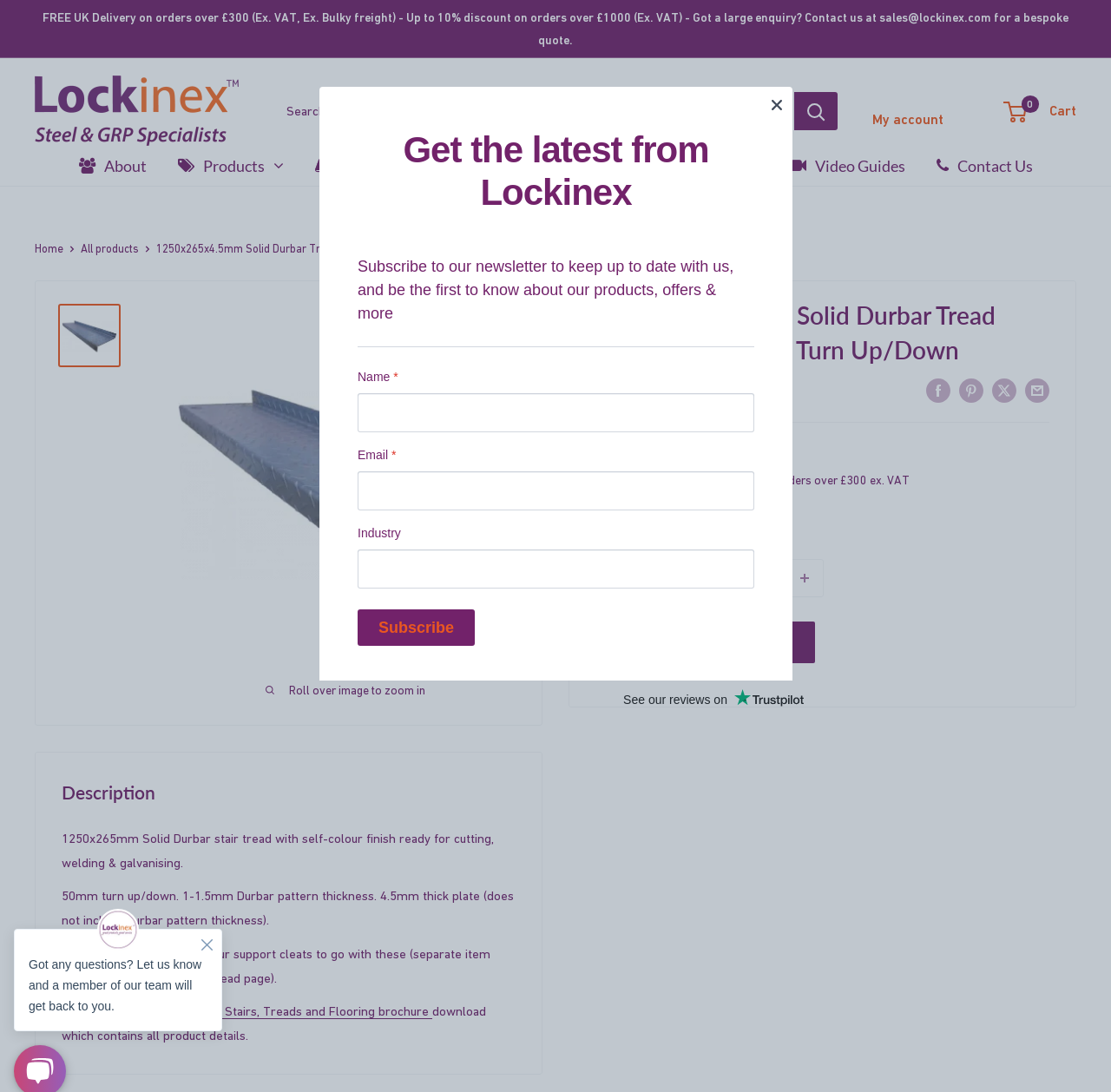Identify the title of the webpage and provide its text content.

1250x265x4.5mm Solid Durbar Tread Self-Colour 50mm Turn Up/Down